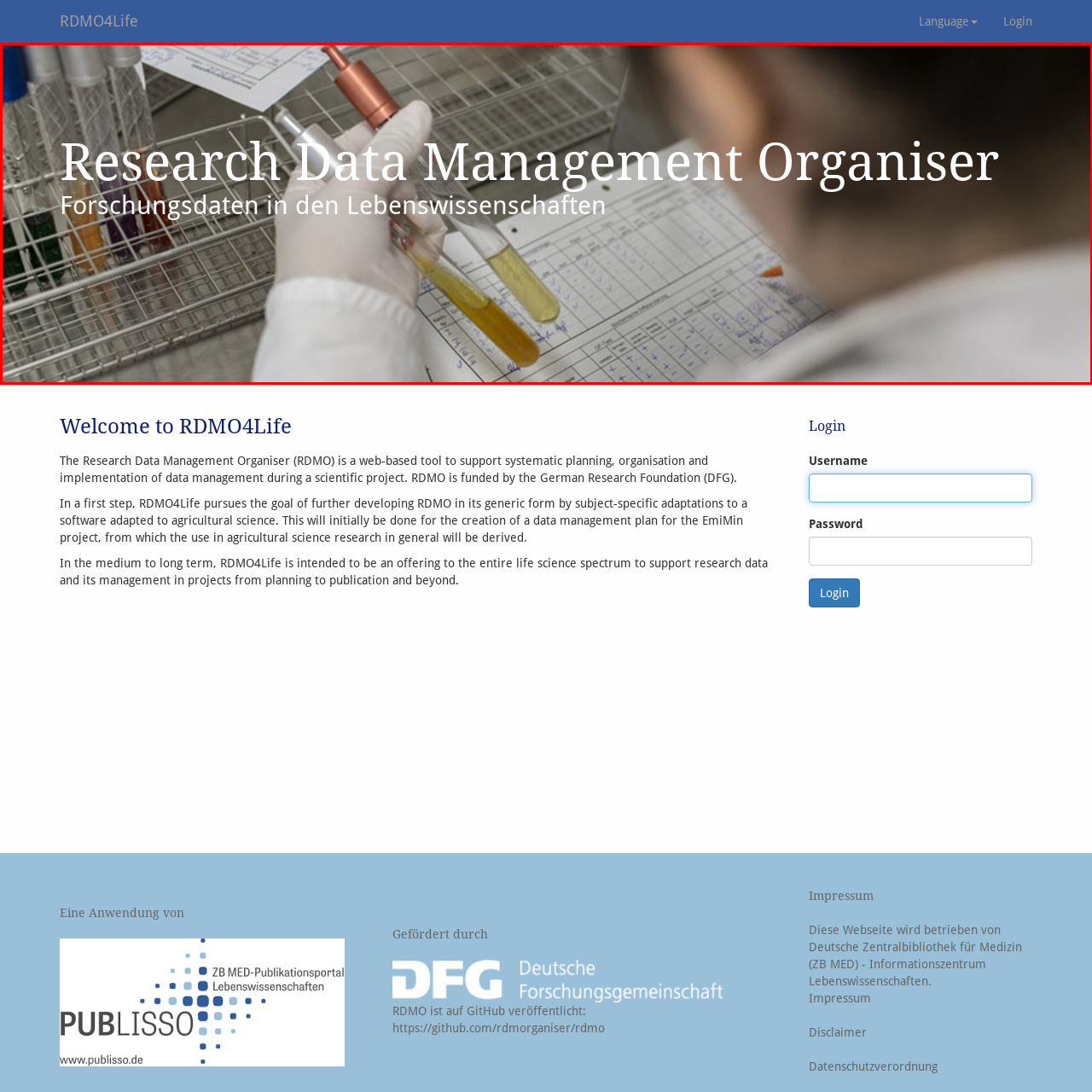What is written on the clipboard?
Carefully examine the content inside the red bounding box and give a detailed response based on what you observe.

The clipboard or notebook visible in the image contains neatly organized data entries, which highlights the importance of meticulous record-keeping in research, as it allows researchers to track their progress, analyze their data, and draw meaningful conclusions.